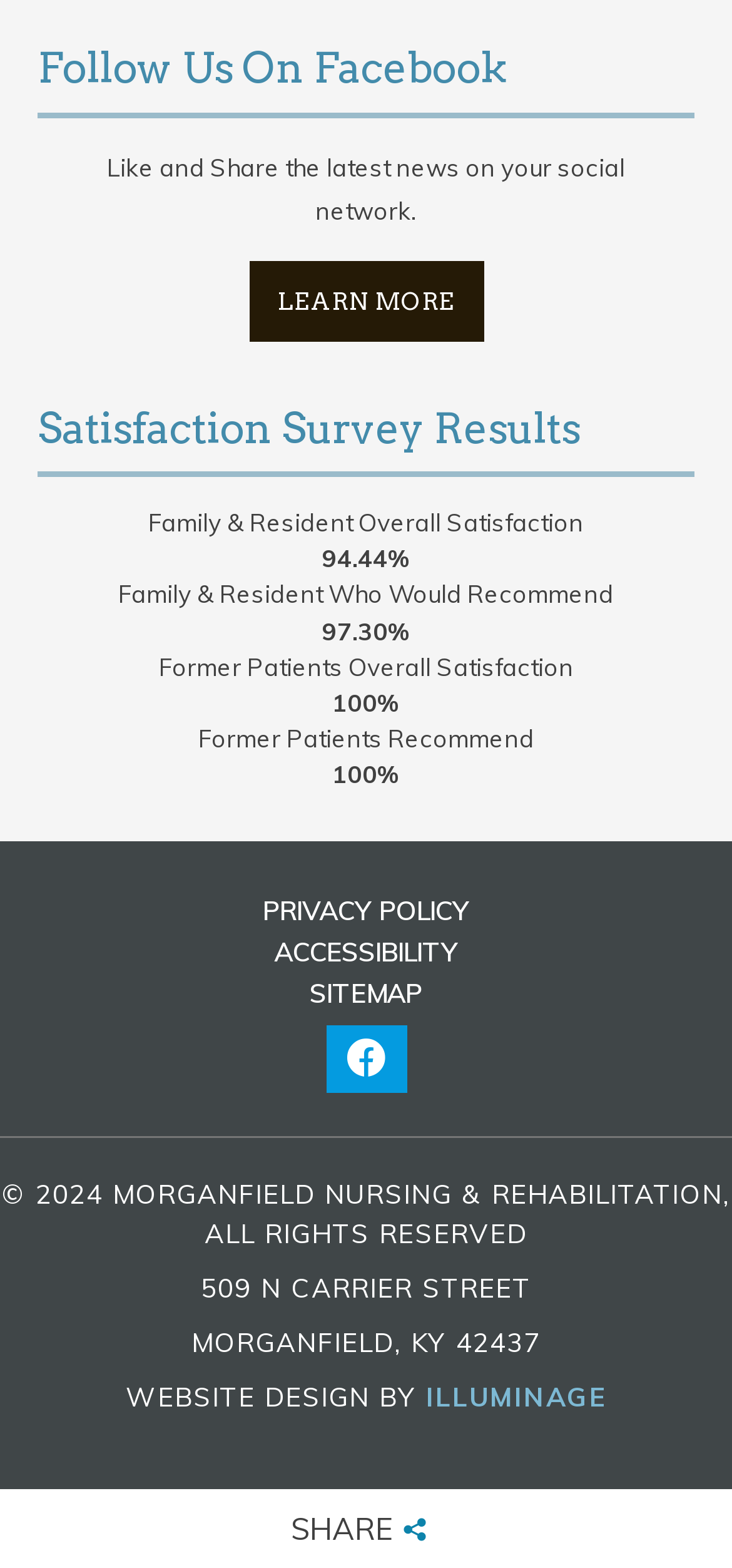Use a single word or phrase to answer the question:
How many social media links are at the bottom of the webpage?

3